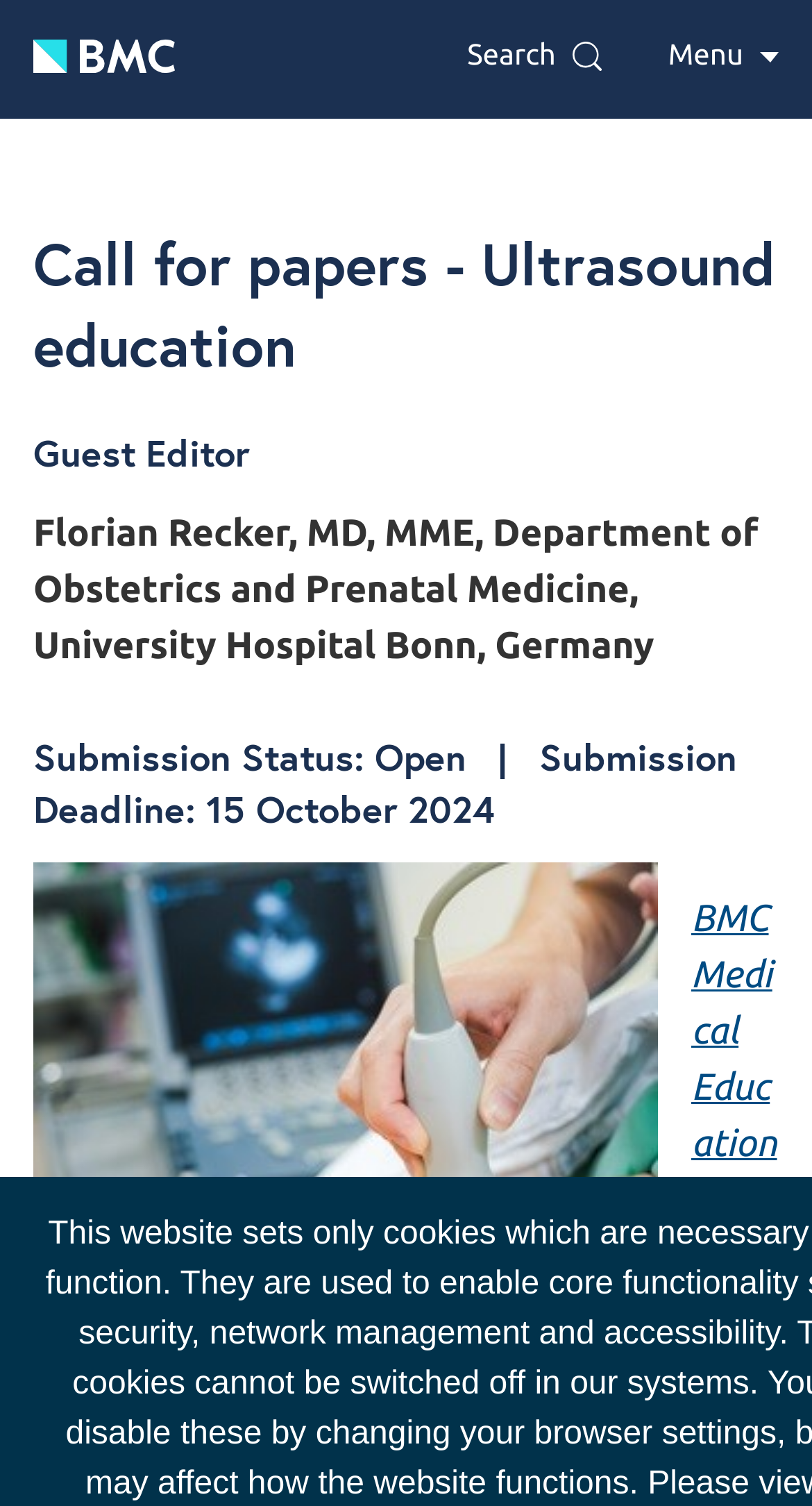Provide the bounding box coordinates in the format (top-left x, top-left y, bottom-right x, bottom-right y). All values are floating point numbers between 0 and 1. Determine the bounding box coordinate of the UI element described as: Search

[0.575, 0.022, 0.741, 0.051]